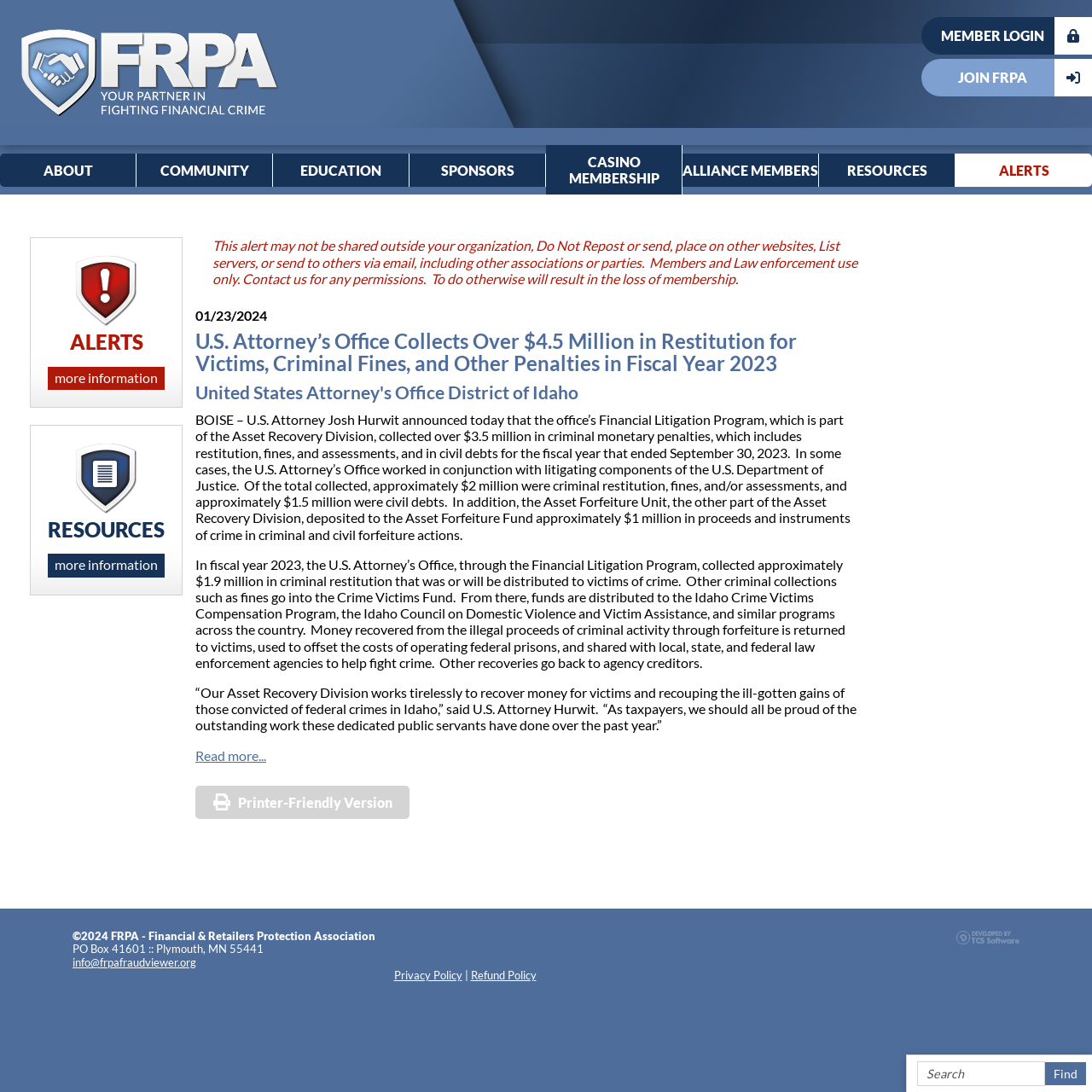Using the format (top-left x, top-left y, bottom-right x, bottom-right y), provide the bounding box coordinates for the described UI element. All values should be floating point numbers between 0 and 1: Get A Free Estimate

None